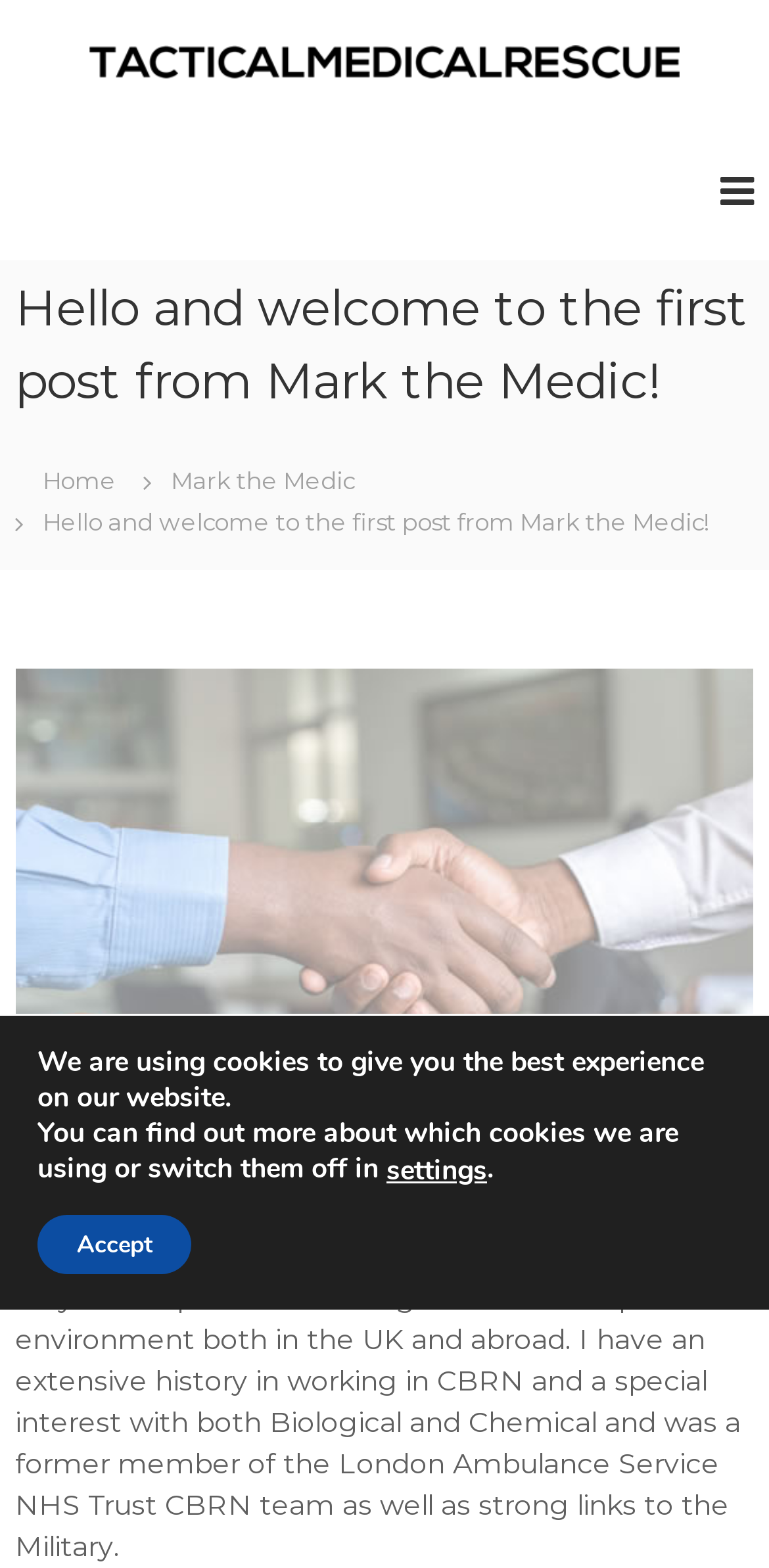Provide a brief response to the question below using a single word or phrase: 
What is the date of the first post?

February 15, 2021